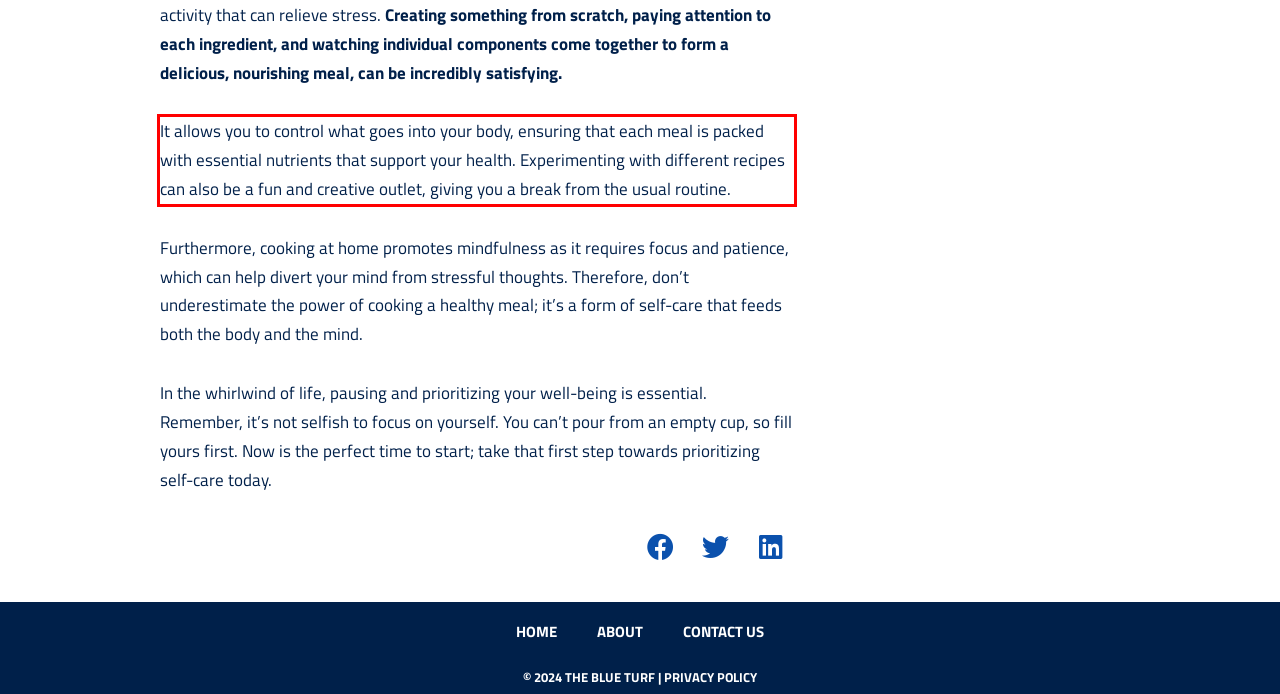You have a screenshot of a webpage with a UI element highlighted by a red bounding box. Use OCR to obtain the text within this highlighted area.

It allows you to control what goes into your body, ensuring that each meal is packed with essential nutrients that support your health. Experimenting with different recipes can also be a fun and creative outlet, giving you a break from the usual routine.